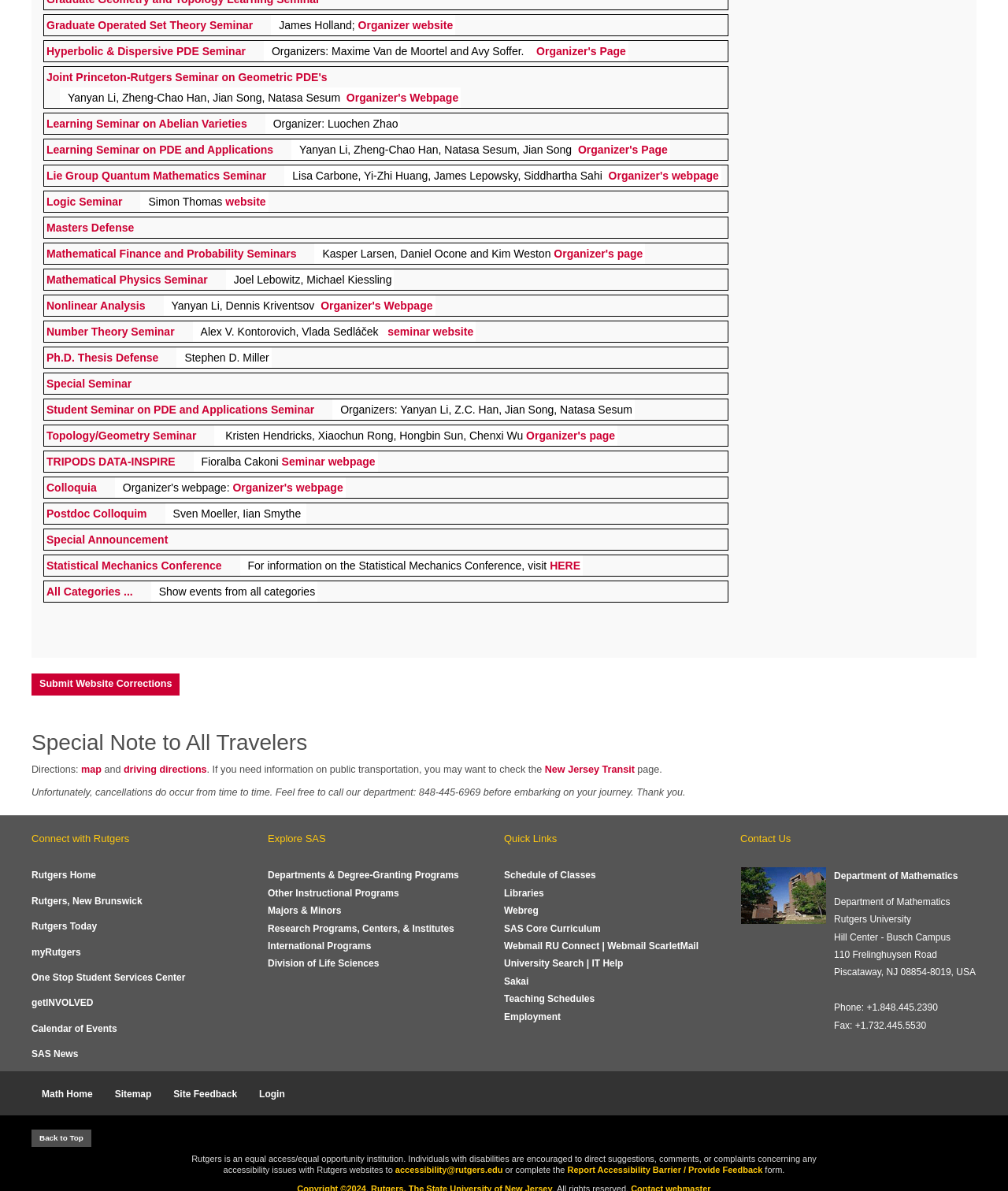Identify the bounding box for the UI element that is described as follows: "Login".

[0.247, 0.906, 0.293, 0.931]